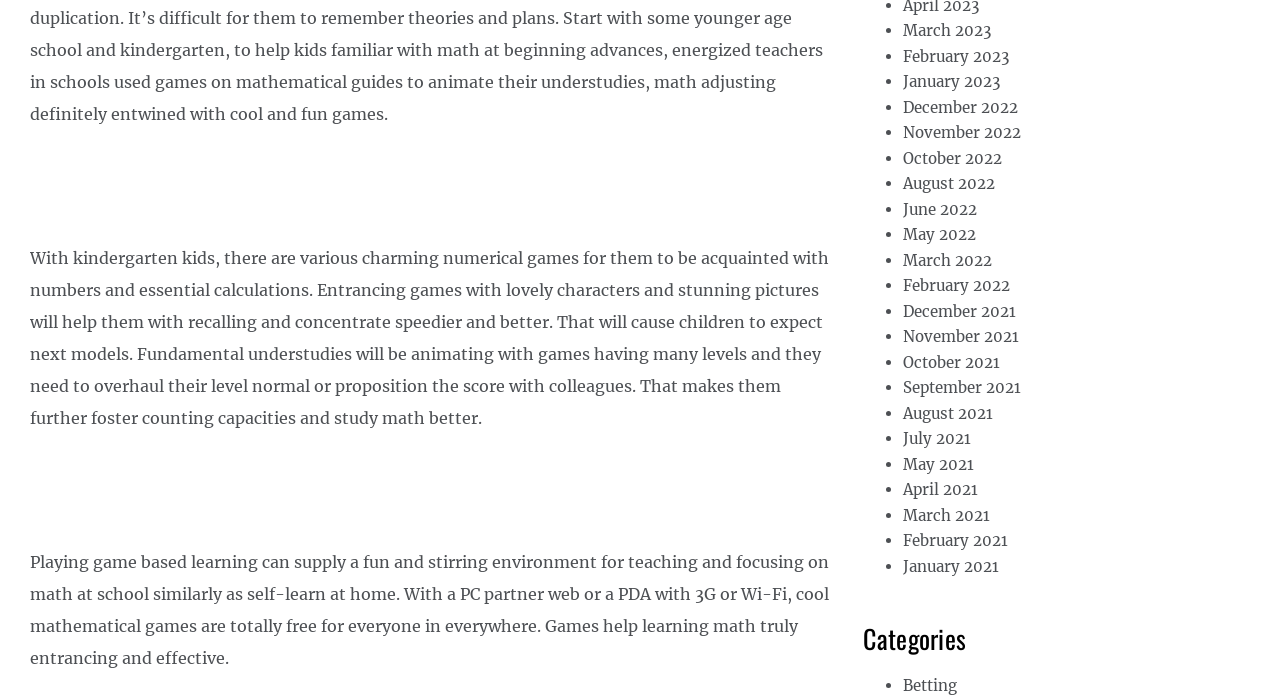Find the bounding box coordinates of the clickable area required to complete the following action: "Go to Betting".

[0.706, 0.972, 0.748, 0.999]